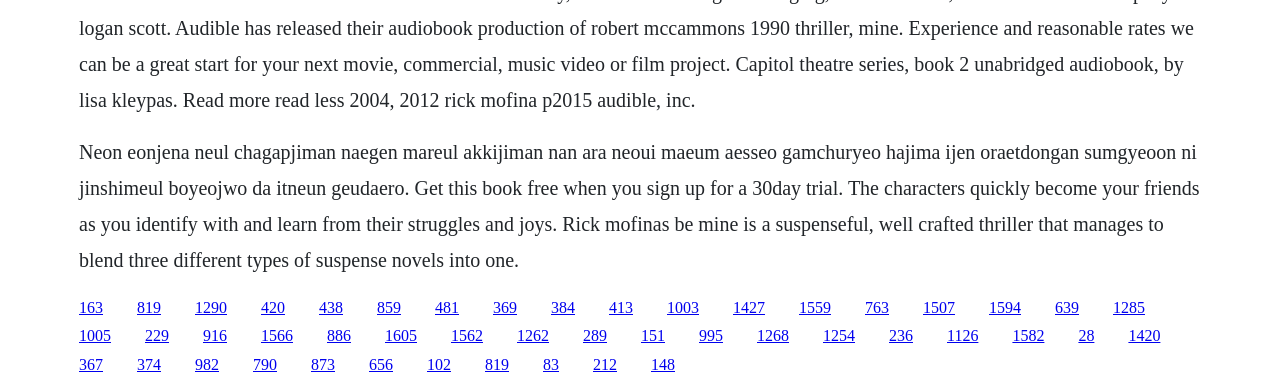Show the bounding box coordinates for the element that needs to be clicked to execute the following instruction: "Read the book description". Provide the coordinates in the form of four float numbers between 0 and 1, i.e., [left, top, right, bottom].

[0.062, 0.362, 0.937, 0.697]